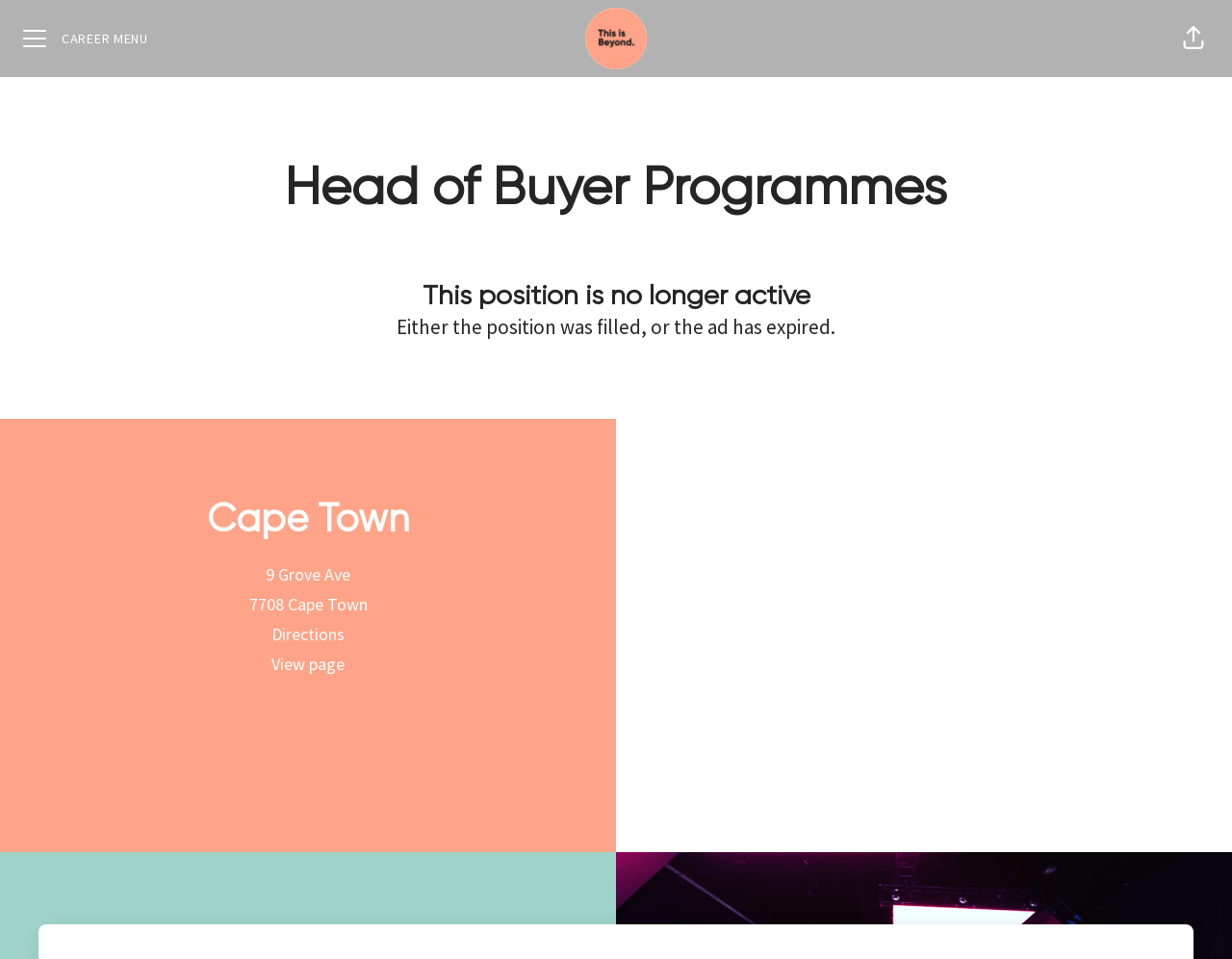What is the location of the position?
Examine the image and give a concise answer in one word or a short phrase.

Cape Town